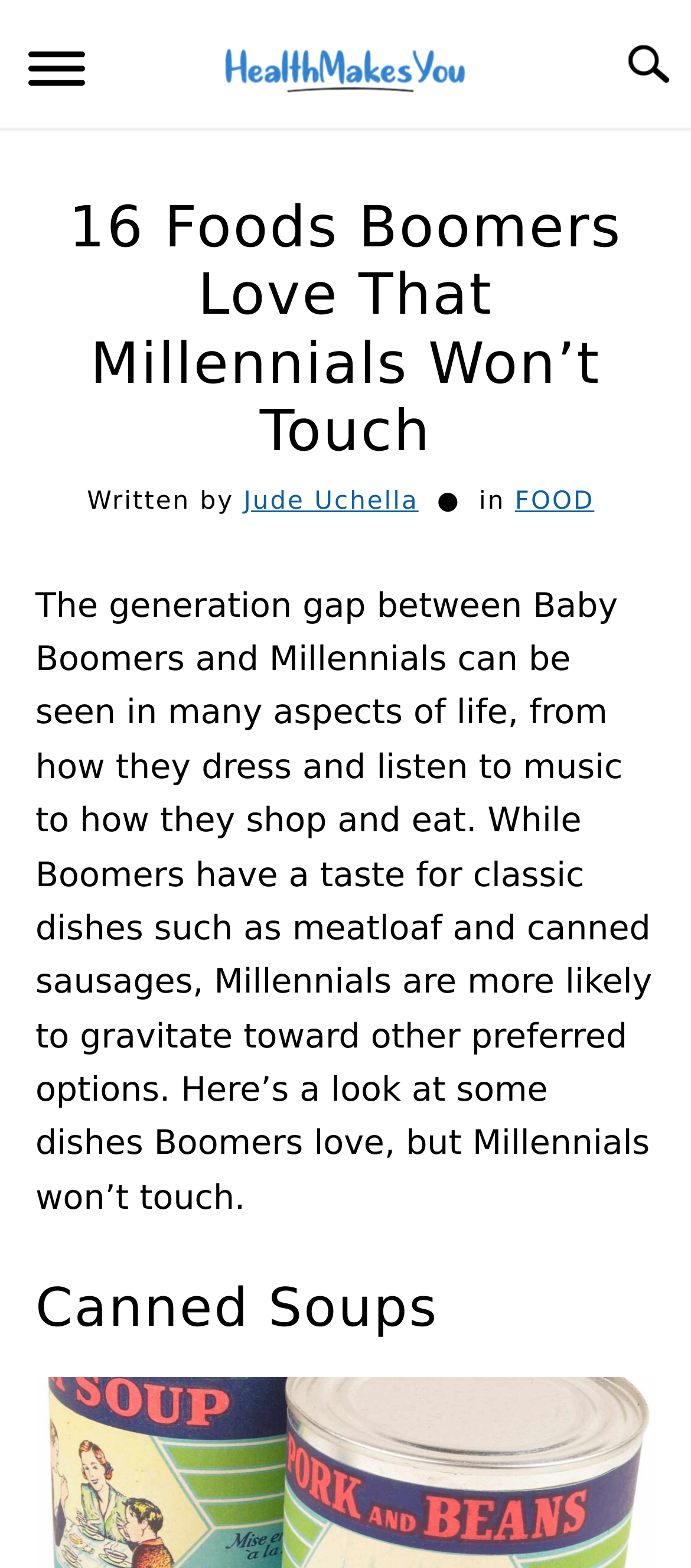Pinpoint the bounding box coordinates of the clickable area necessary to execute the following instruction: "Visit the 'FOOD' category". The coordinates should be given as four float numbers between 0 and 1, namely [left, top, right, bottom].

[0.0, 0.211, 1.0, 0.265]